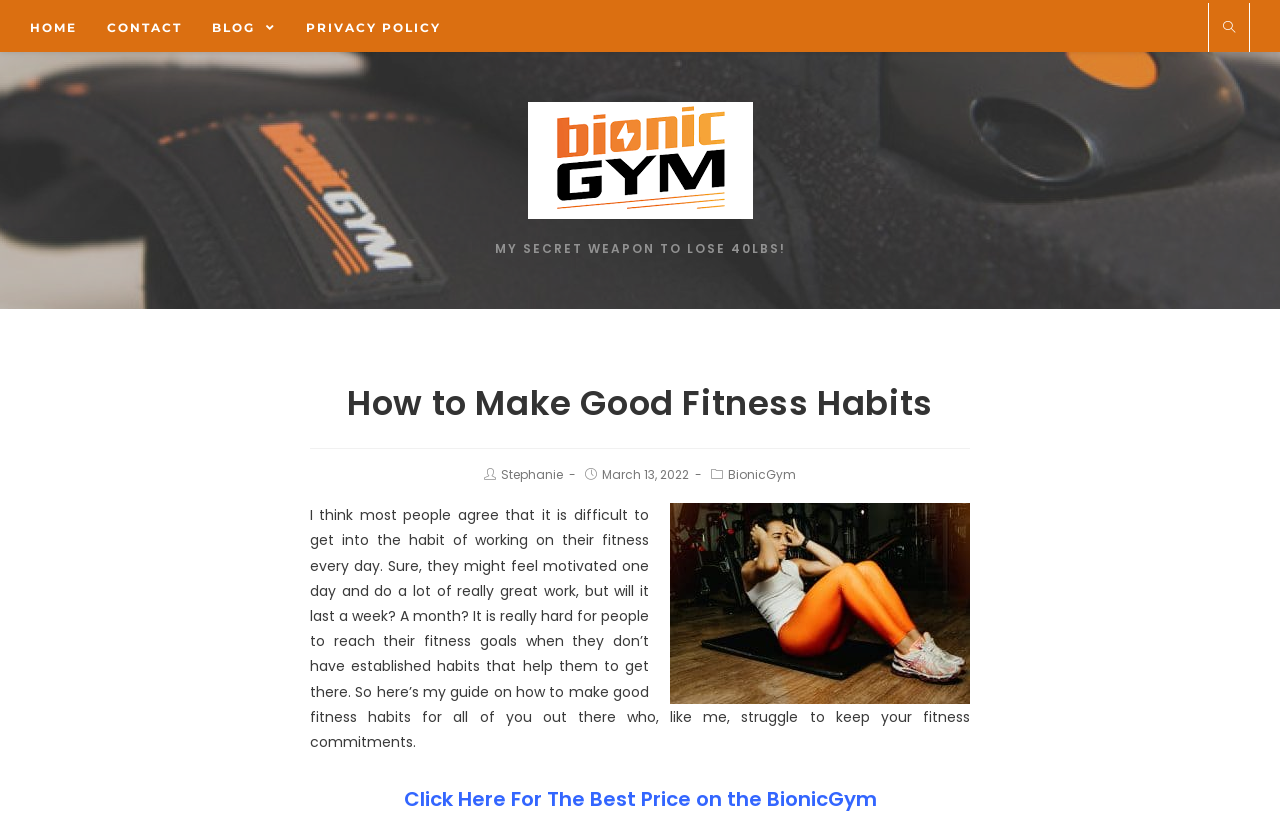Provide a one-word or one-phrase answer to the question:
What is the purpose of the article?

Guide to developing fitness habits